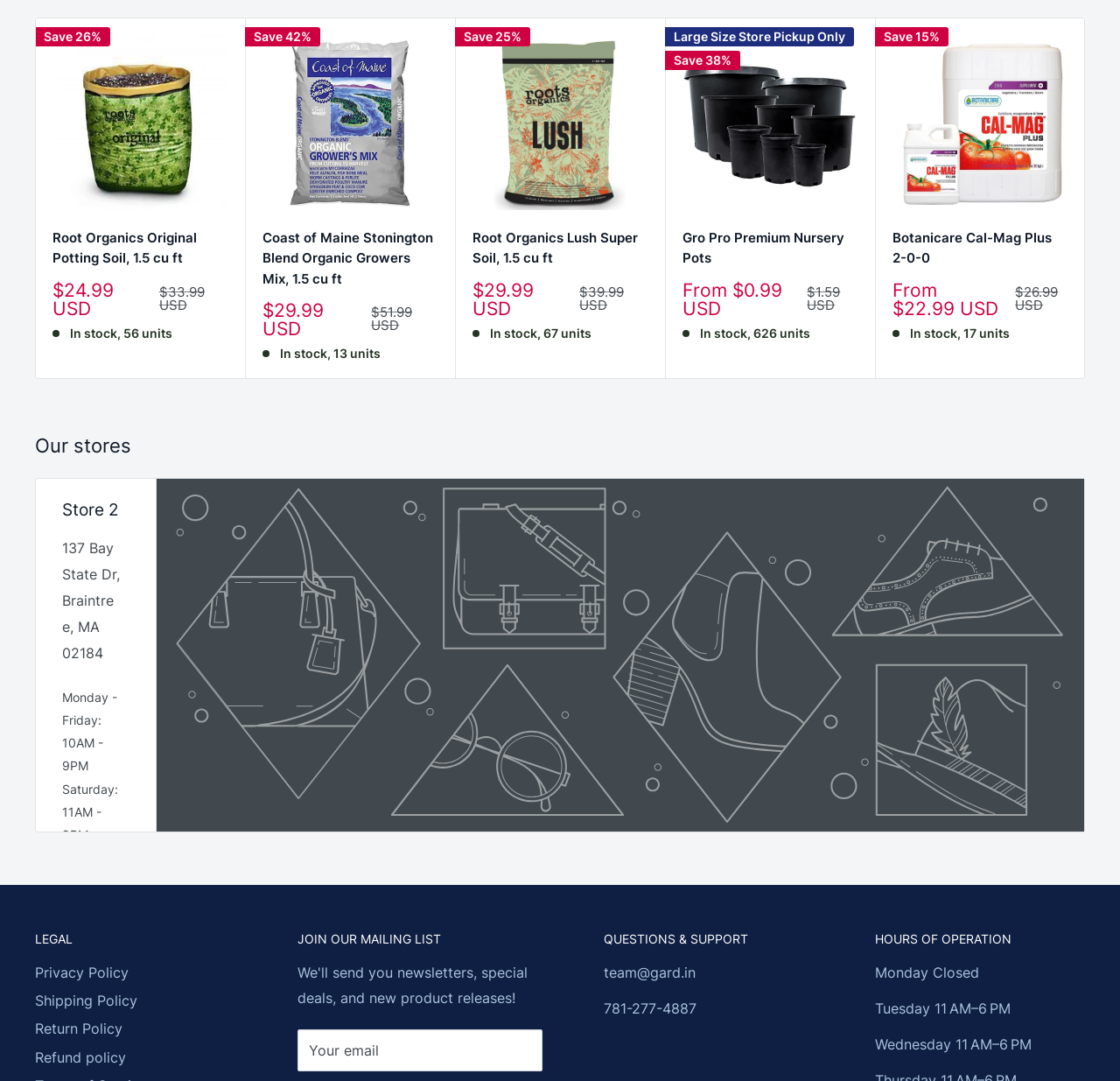Identify the bounding box coordinates of the element to click to follow this instruction: 'Enter your email to join the mailing list'. Ensure the coordinates are four float values between 0 and 1, provided as [left, top, right, bottom].

[0.266, 0.953, 0.484, 0.991]